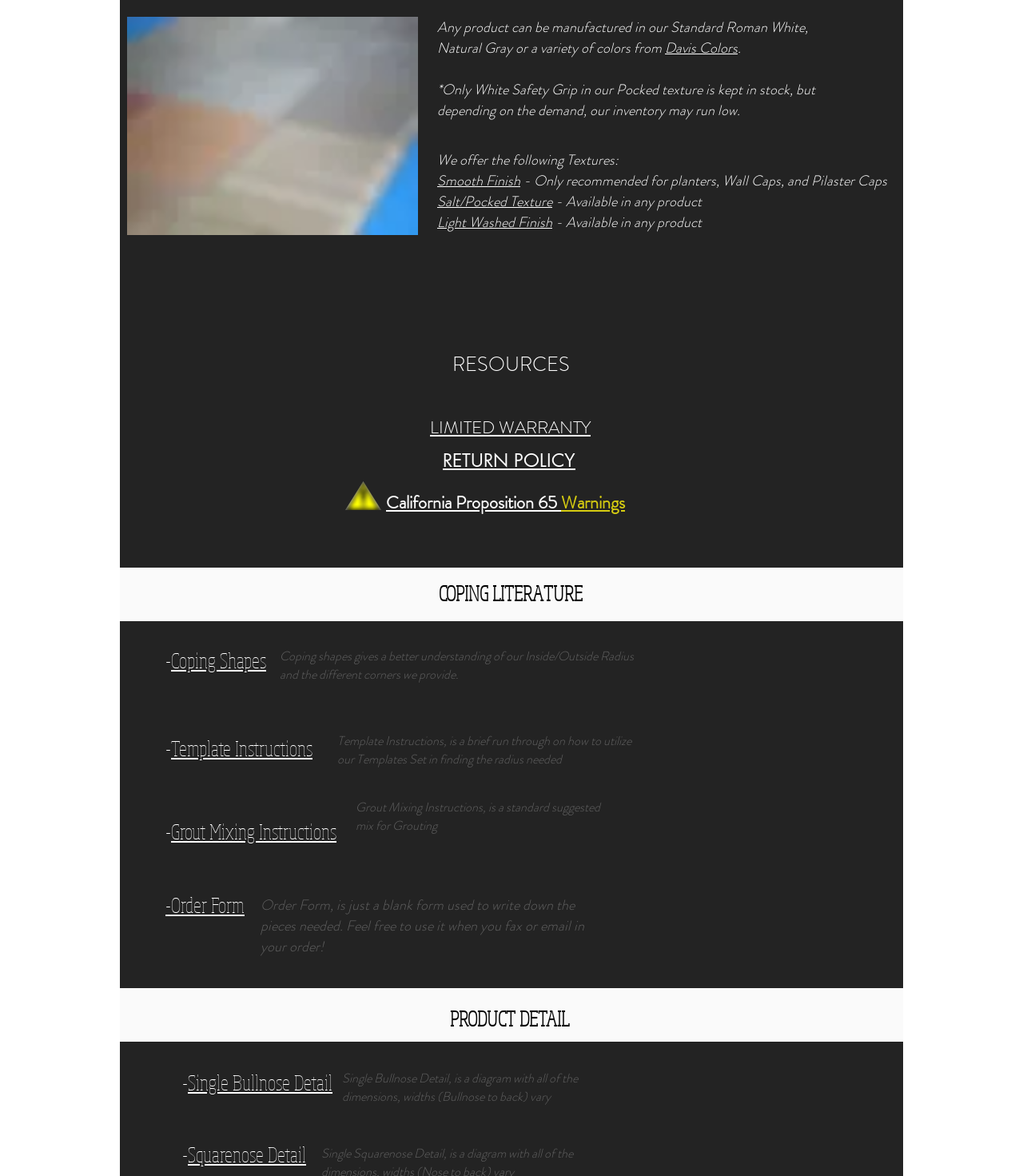Identify and provide the bounding box for the element described by: "-Order Form".

[0.162, 0.758, 0.239, 0.783]